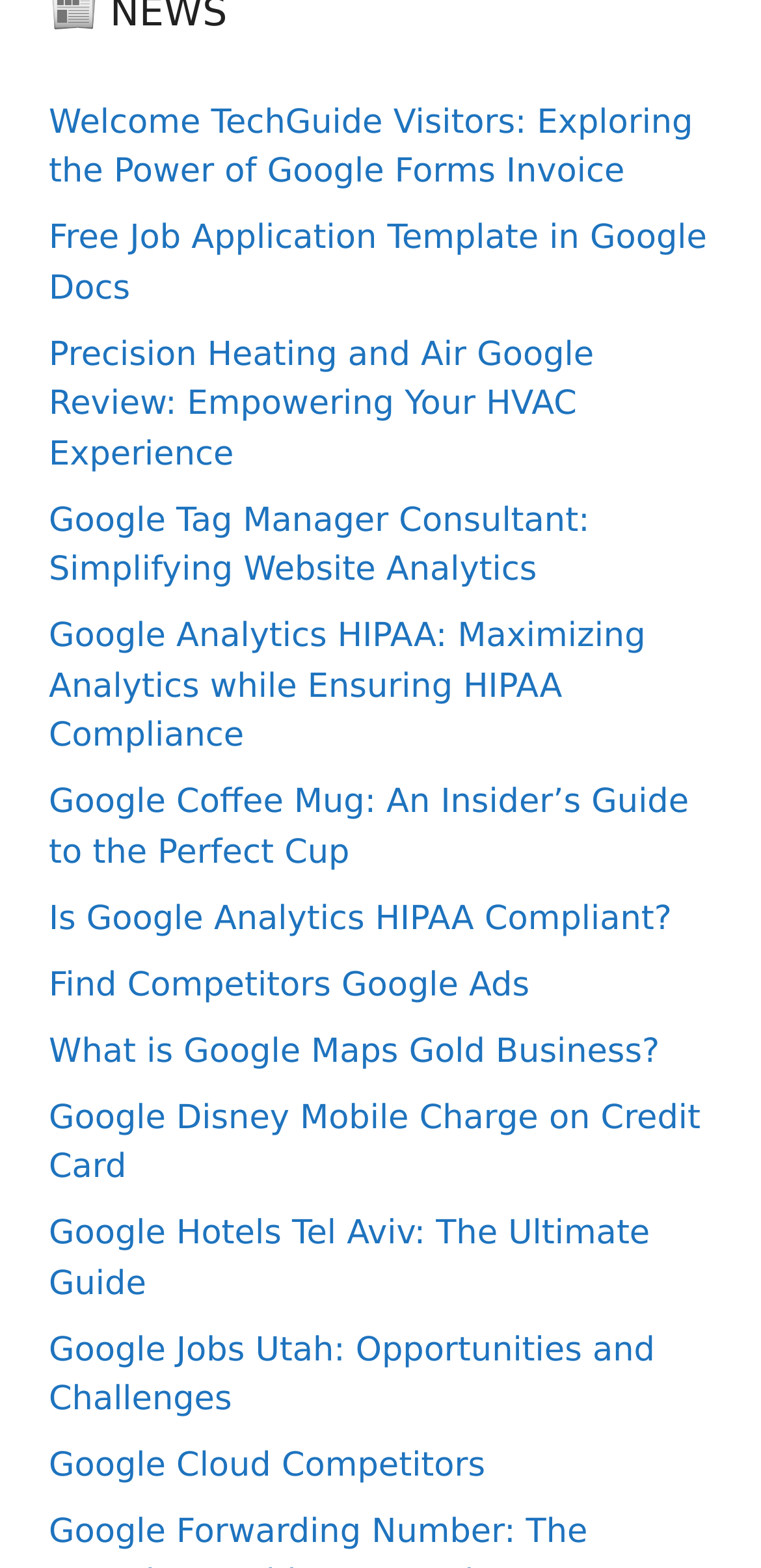Specify the bounding box coordinates of the element's area that should be clicked to execute the given instruction: "Find out about Google Cloud Competitors". The coordinates should be four float numbers between 0 and 1, i.e., [left, top, right, bottom].

[0.064, 0.923, 0.638, 0.948]